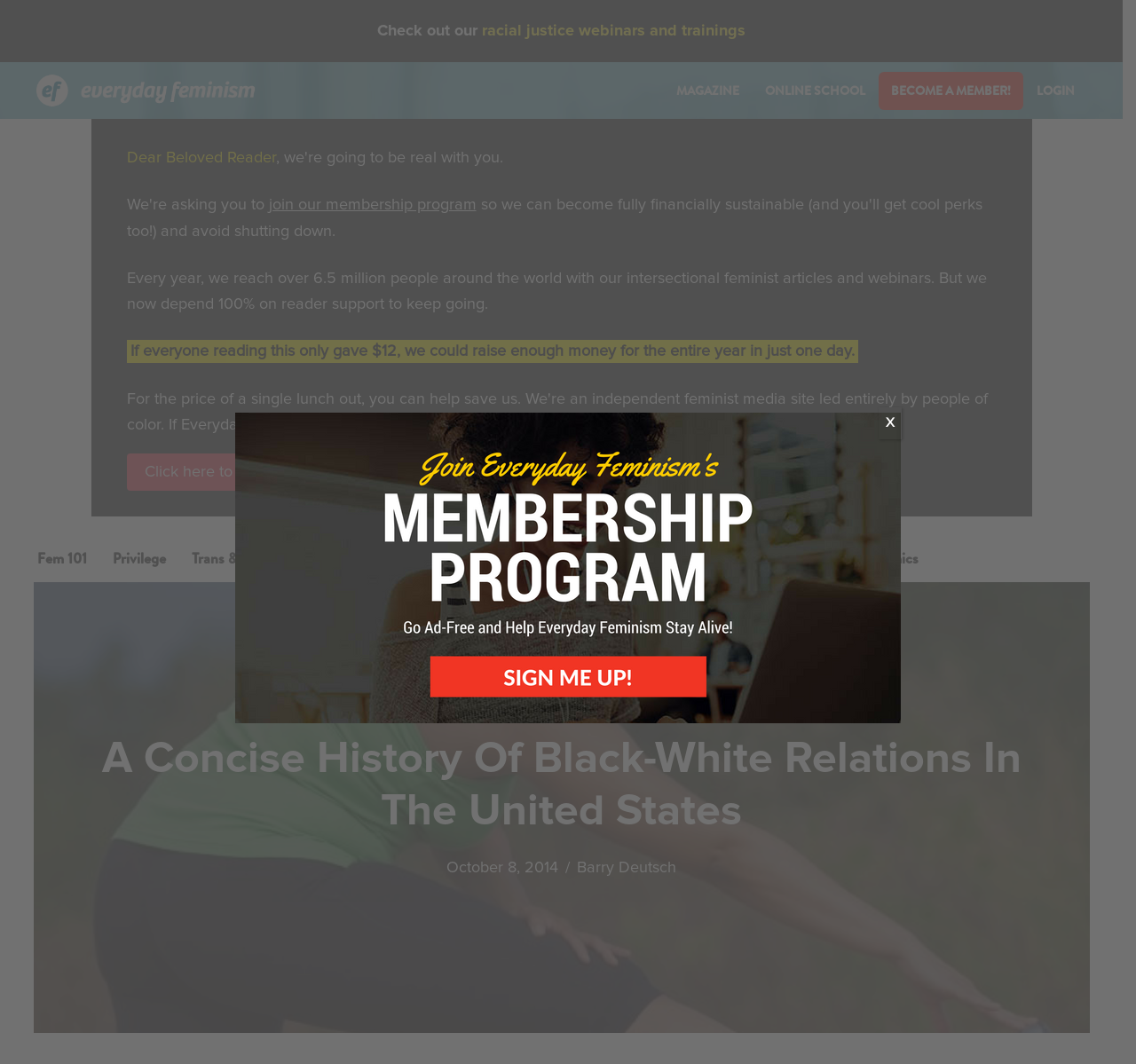Please identify the bounding box coordinates of the element I need to click to follow this instruction: "Click on the Top-bar-logo2".

[0.027, 0.077, 0.23, 0.092]